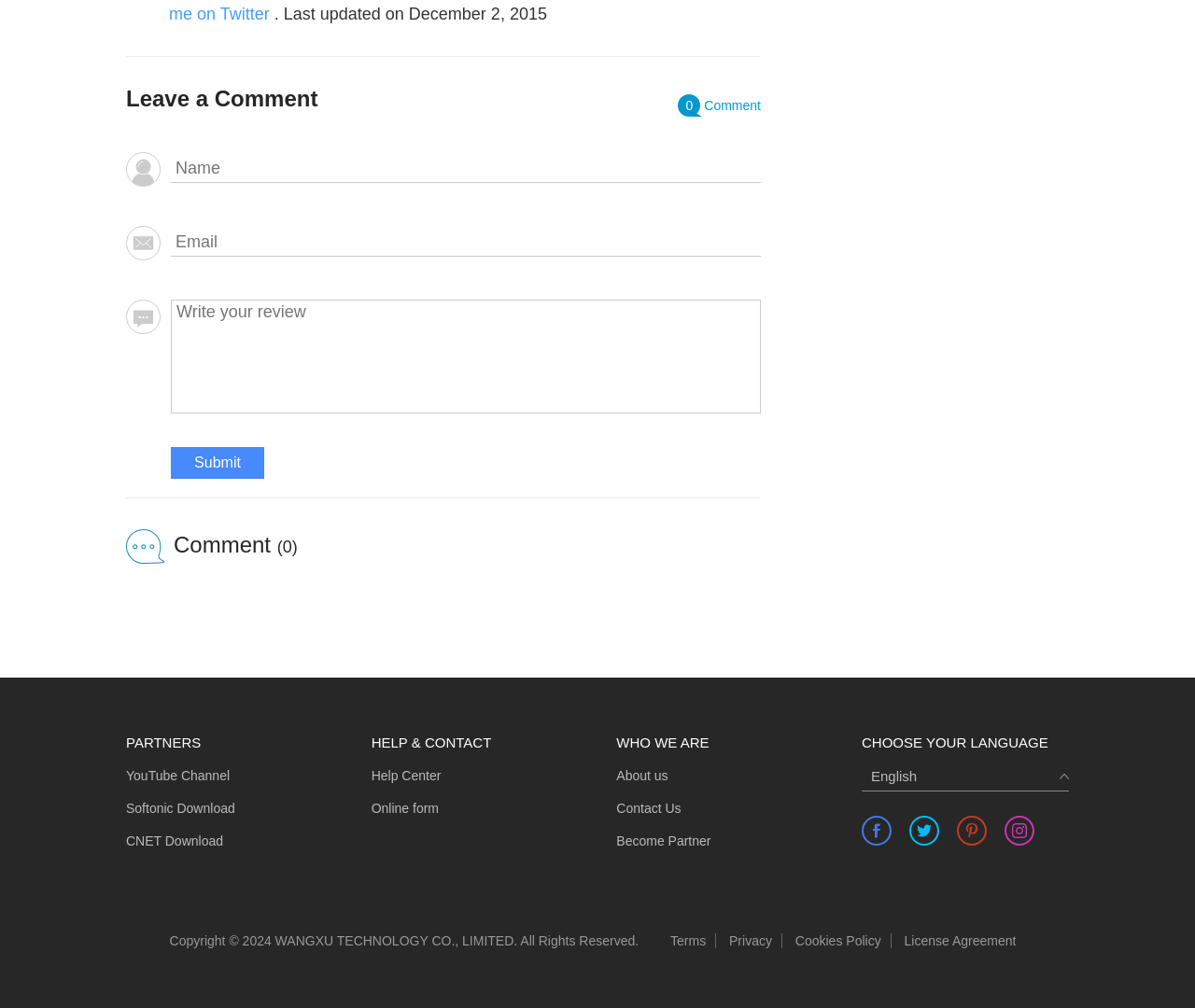What is the language currently selected on the webpage?
Give a single word or phrase as your answer by examining the image.

English